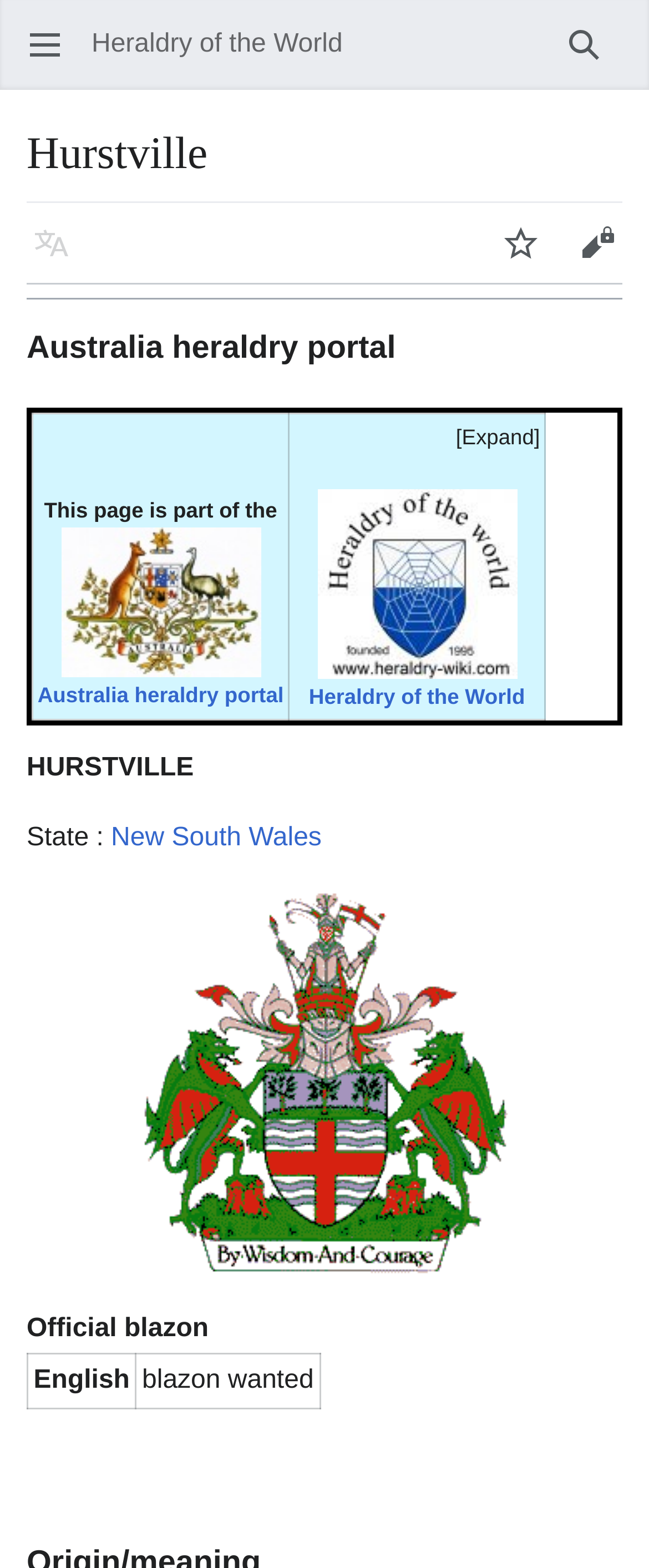What is the language of the blazon?
Based on the screenshot, answer the question with a single word or phrase.

English